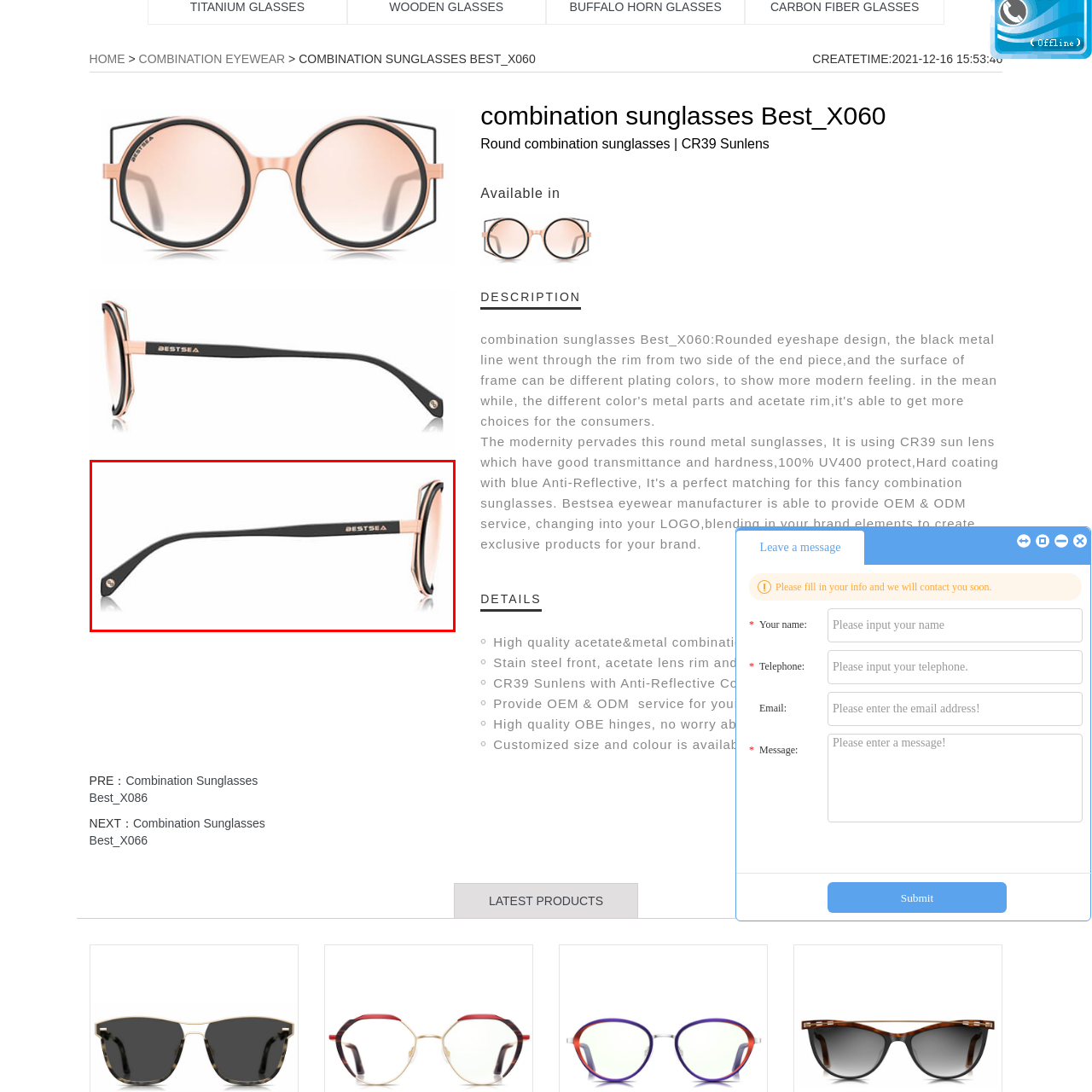Offer an in-depth caption for the image content enclosed by the red border.

The image showcases a side view of the stylish combination sunglasses, model Best_X060, presented by the eyewear brand BestSea. The sunglasses feature a sleek design with a prominent black arm that displays the brand name "BESTSEA" elegantly printed on it. The frame combines elements of both acetate and metal, highlighting a modern aesthetic suitable for various occasions. Notably, the lenses are tinted, complementing the overall sophisticated look. These sunglasses are designed to blend style with functionality, offering features like UV400 protection and high-quality materials, making them a trendy accessory for sun protection.